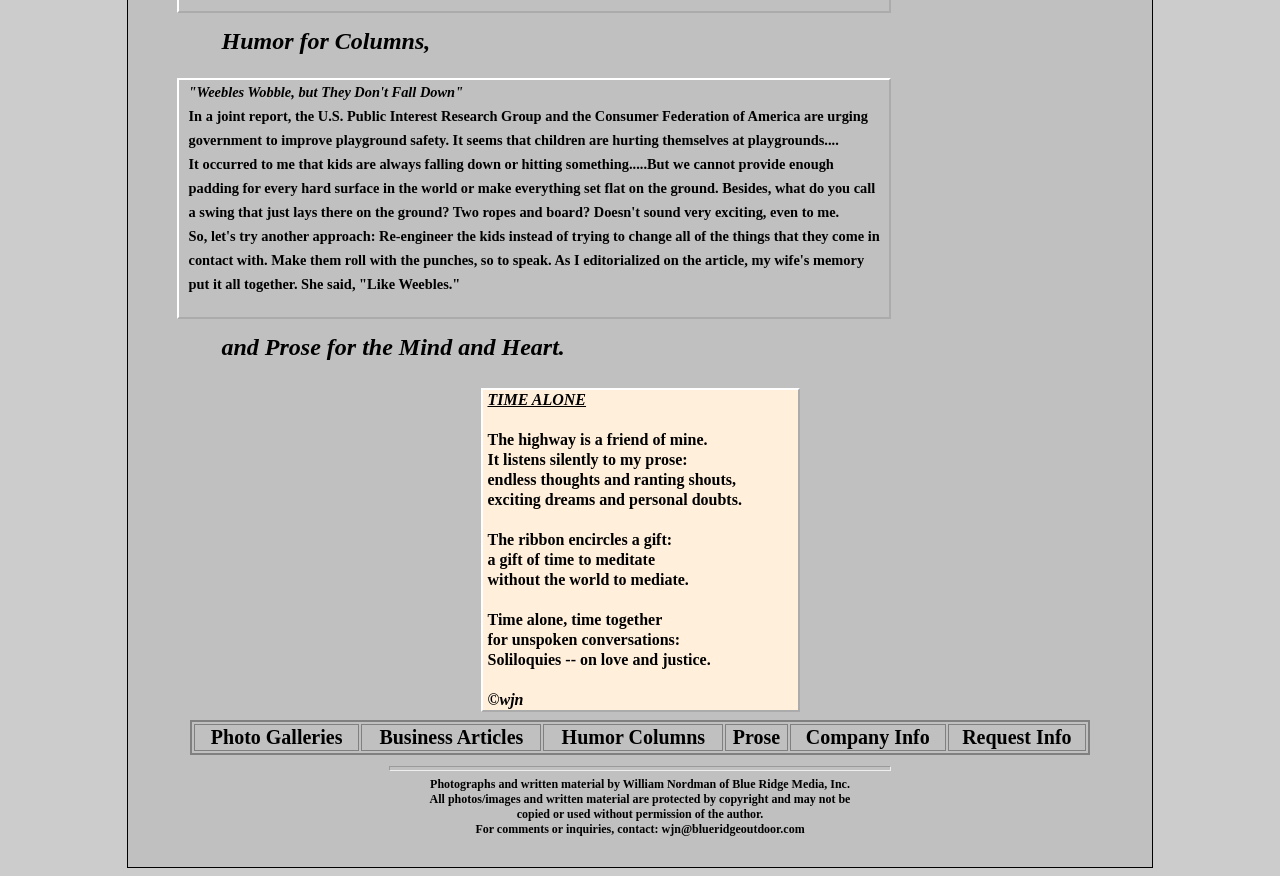Find the bounding box coordinates of the UI element according to this description: "Photo Galleries".

[0.165, 0.829, 0.268, 0.854]